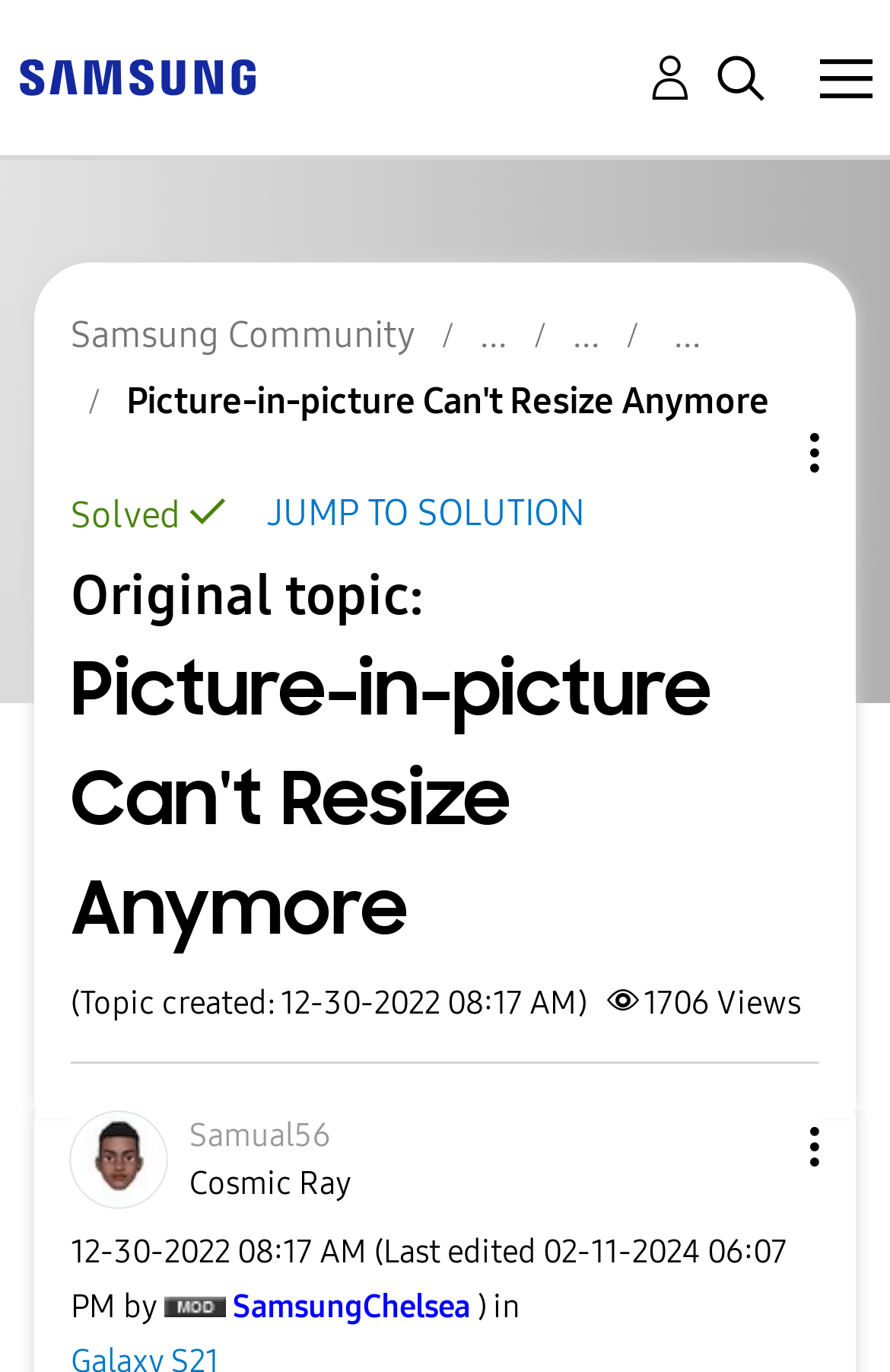Please reply to the following question using a single word or phrase: 
Who created this topic?

Samual56